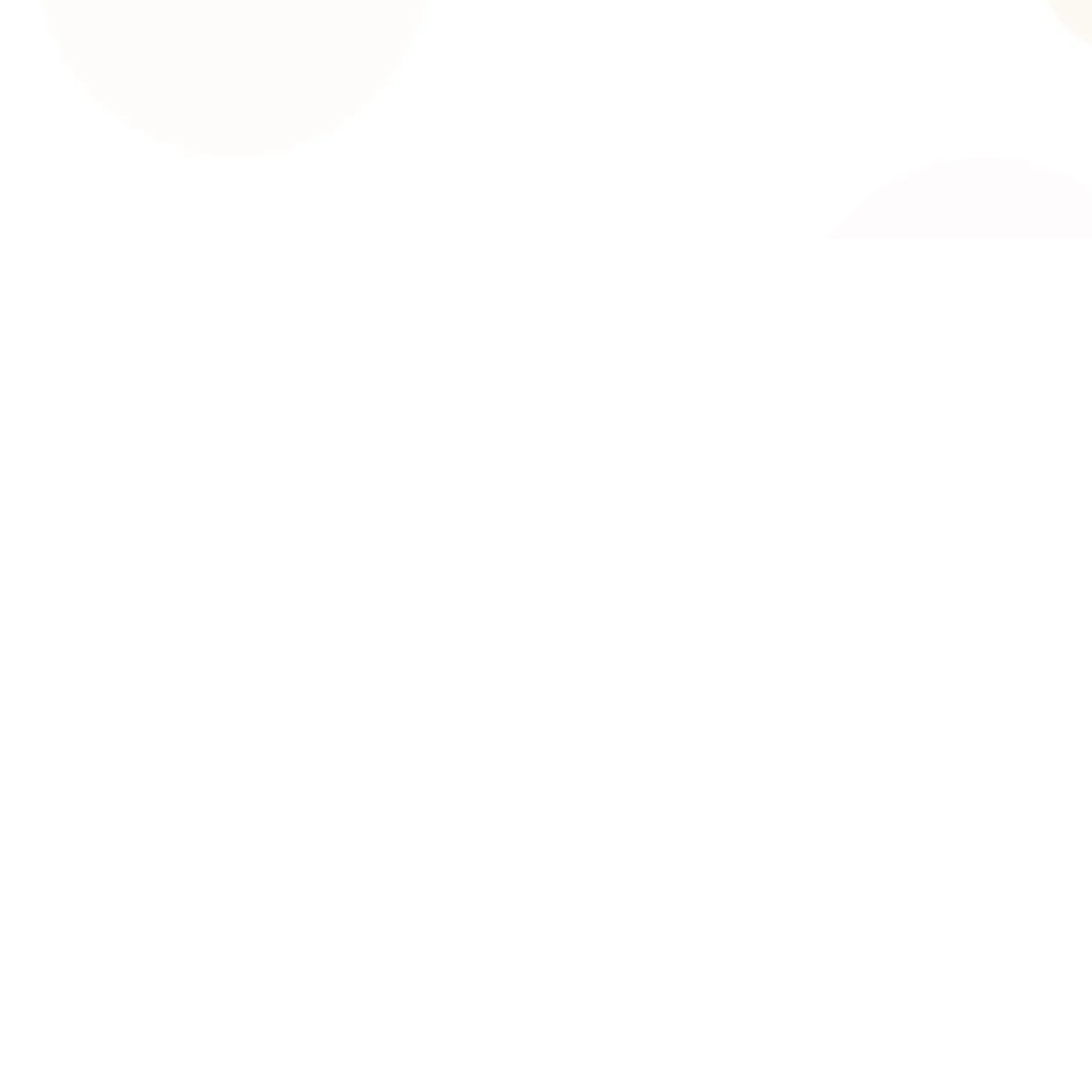Articulate a detailed description of the image inside the red frame.

The image features Dr. John Aker, a dedicated medical professional known for his commitment to personalized patient care. His practice emphasizes a welcoming environment where patients can freely discuss their aesthetic goals. Dr. Aker is experienced in a wide range of cosmetic procedures including breast enhancement, body contouring, and aesthetic injectables, aiming to enhance self-confidence and overall quality of life. He is dedicated to providing high-quality care both during and after procedures to ensure optimal results for his patients.